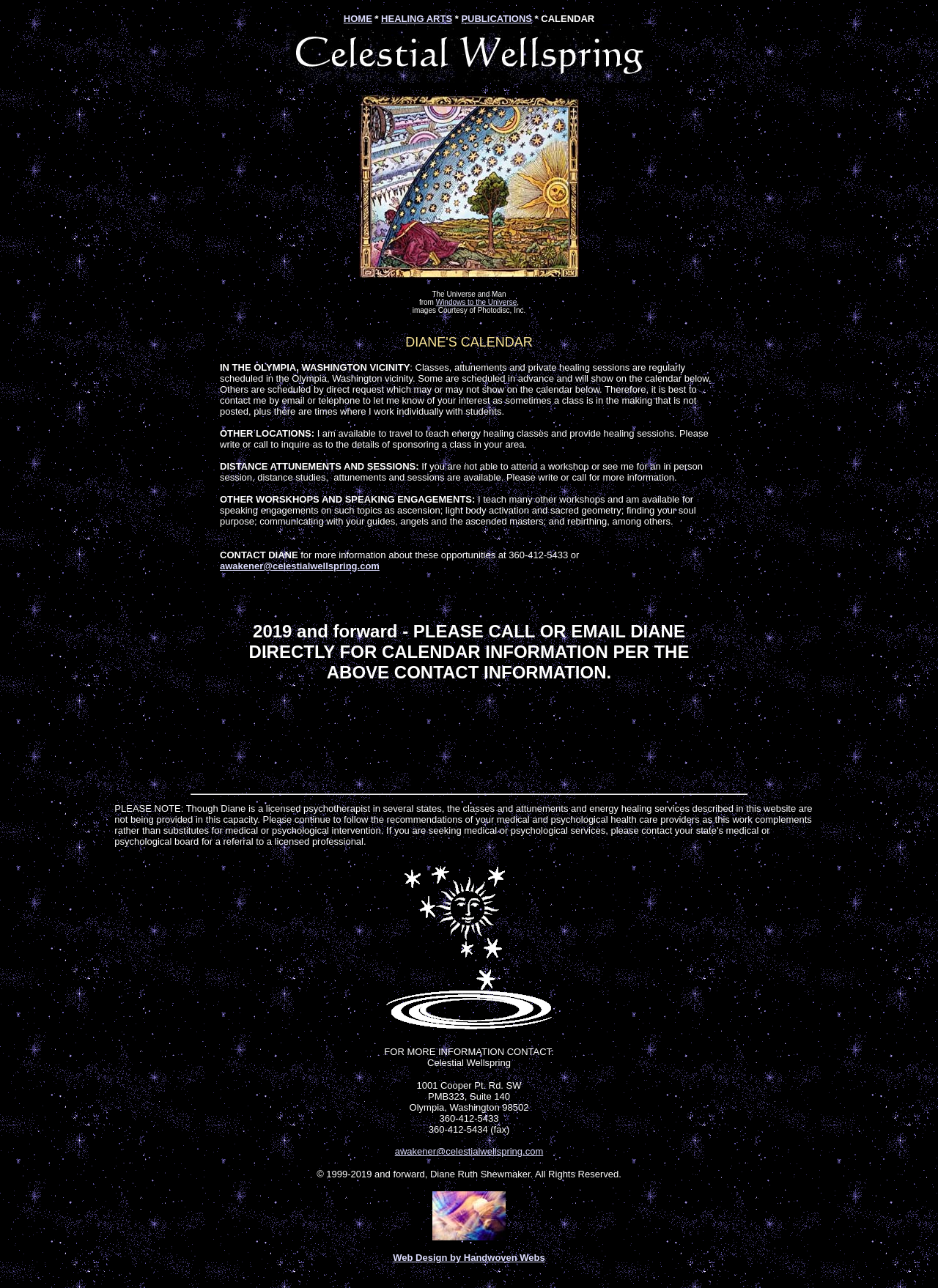Please find the bounding box coordinates of the element's region to be clicked to carry out this instruction: "Visit the website designed by Handwoven Webs".

[0.419, 0.972, 0.581, 0.981]